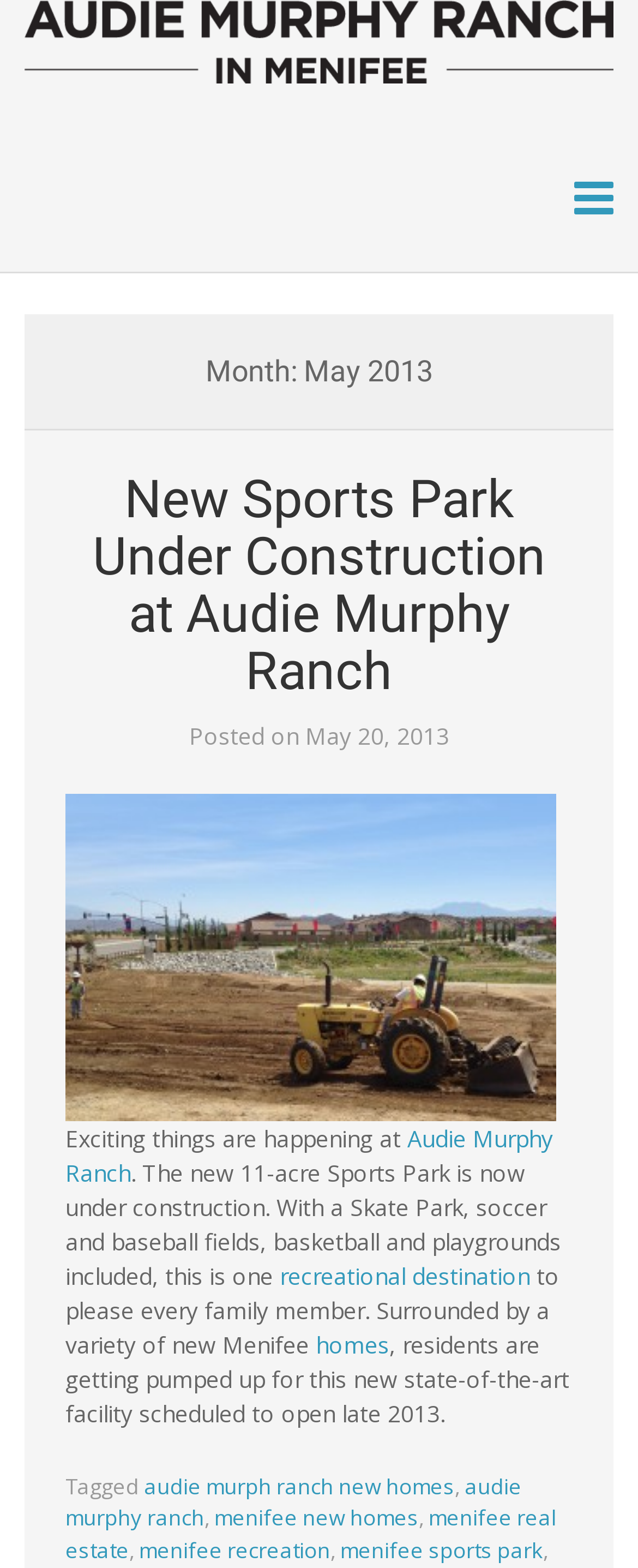Locate the bounding box coordinates of the clickable area needed to fulfill the instruction: "Read the latest news".

[0.103, 0.3, 0.897, 0.447]